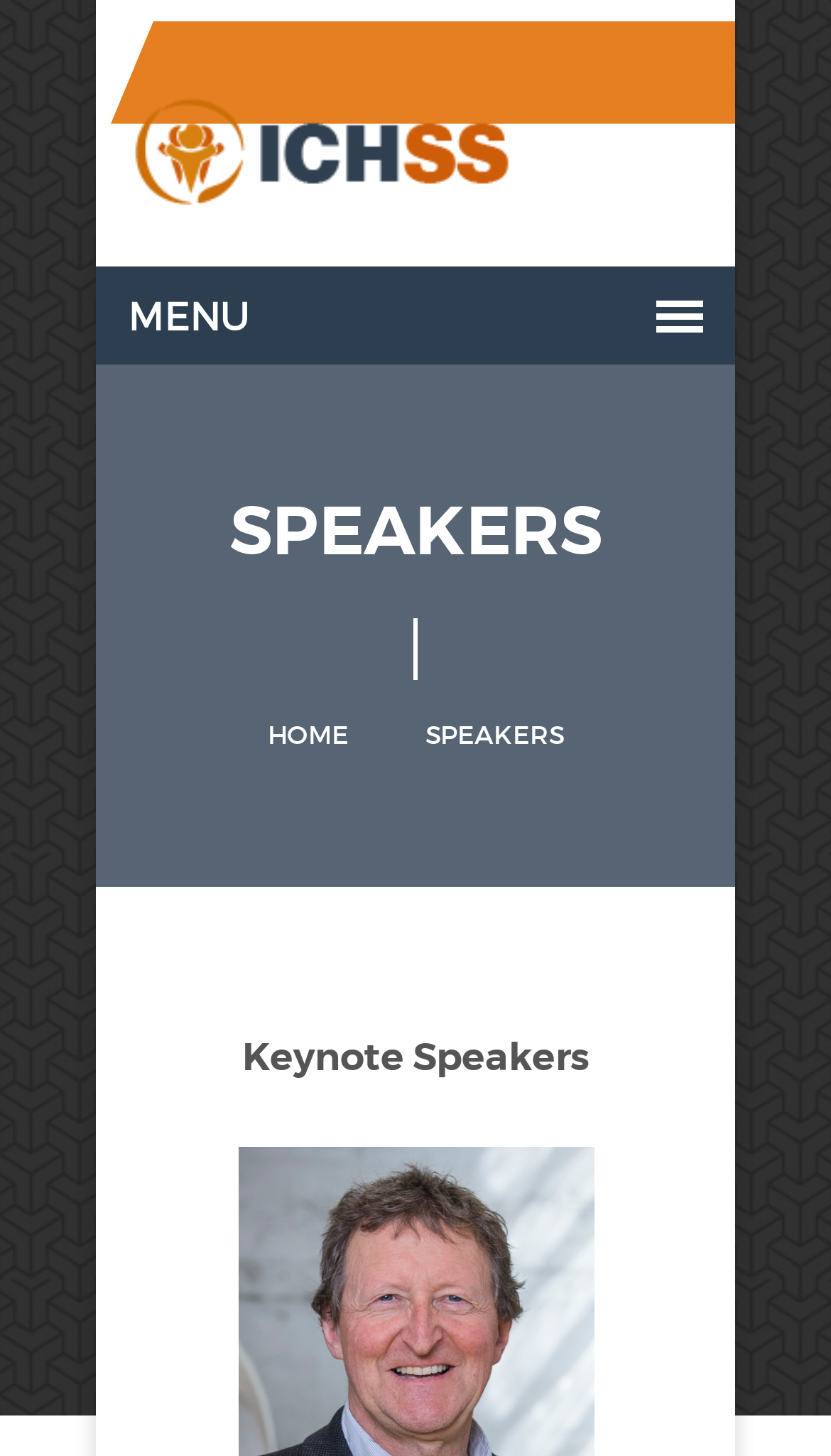Give a one-word or short phrase answer to the question: 
What is the purpose of the webpage?

Conference information